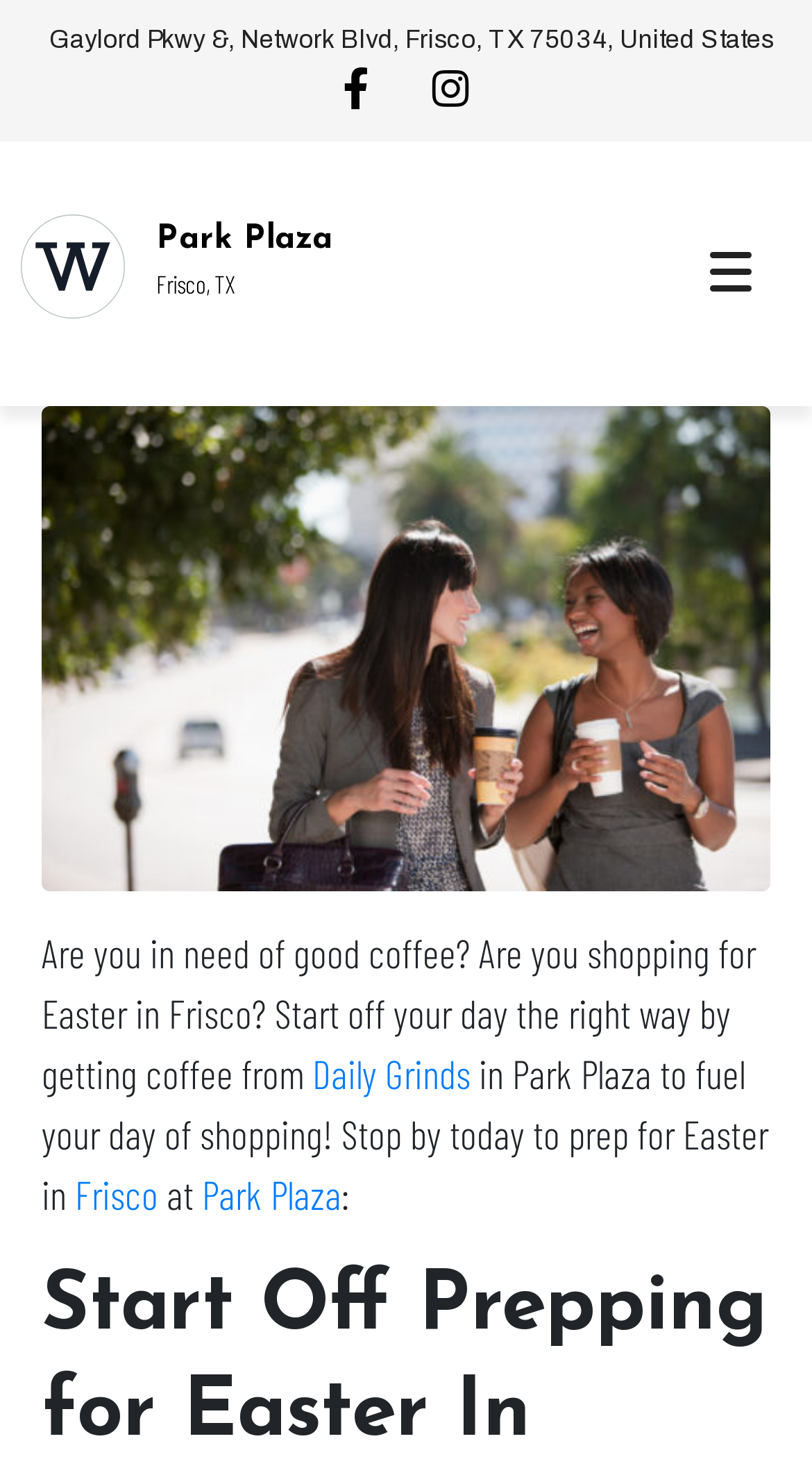Offer a thorough description of the webpage.

The webpage appears to be about Easter in Frisco, specifically related to Park Plaza. At the top, there is an address "Gaylord Pkwy &, Network Blvd, Frisco, TX 75034, United States" displayed prominently. Below the address, there are three icons, likely representing social media links, aligned horizontally. 

To the left of these icons, there is a small image, possibly a logo, with a link to an unknown destination. Next to the image, there is a link to "Park Plaza" and the text "Frisco, TX" is displayed. 

The main content of the page is a passage of text that discusses preparing for Easter in Frisco by shopping at Park Plaza. The text mentions getting coffee from "Daily Grinds" to fuel a day of shopping. The passage also includes links to "Get Ready for Easter in Frisco by Shopping at Park Plaza", "Daily Grinds", "Frisco", and "Park Plaza".